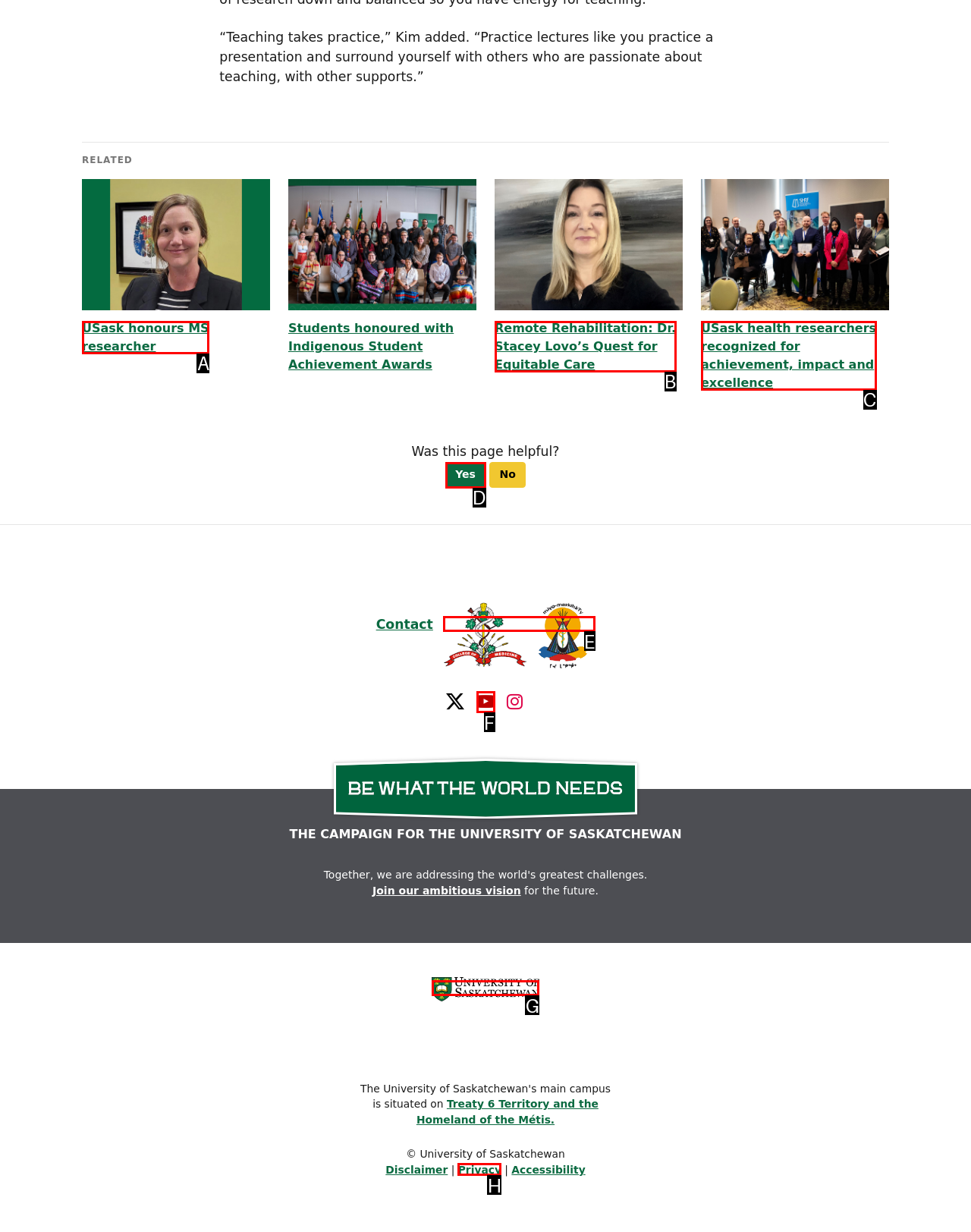Choose the HTML element that should be clicked to achieve this task: Click the 'Yes' button to indicate if the page was helpful
Respond with the letter of the correct choice.

D